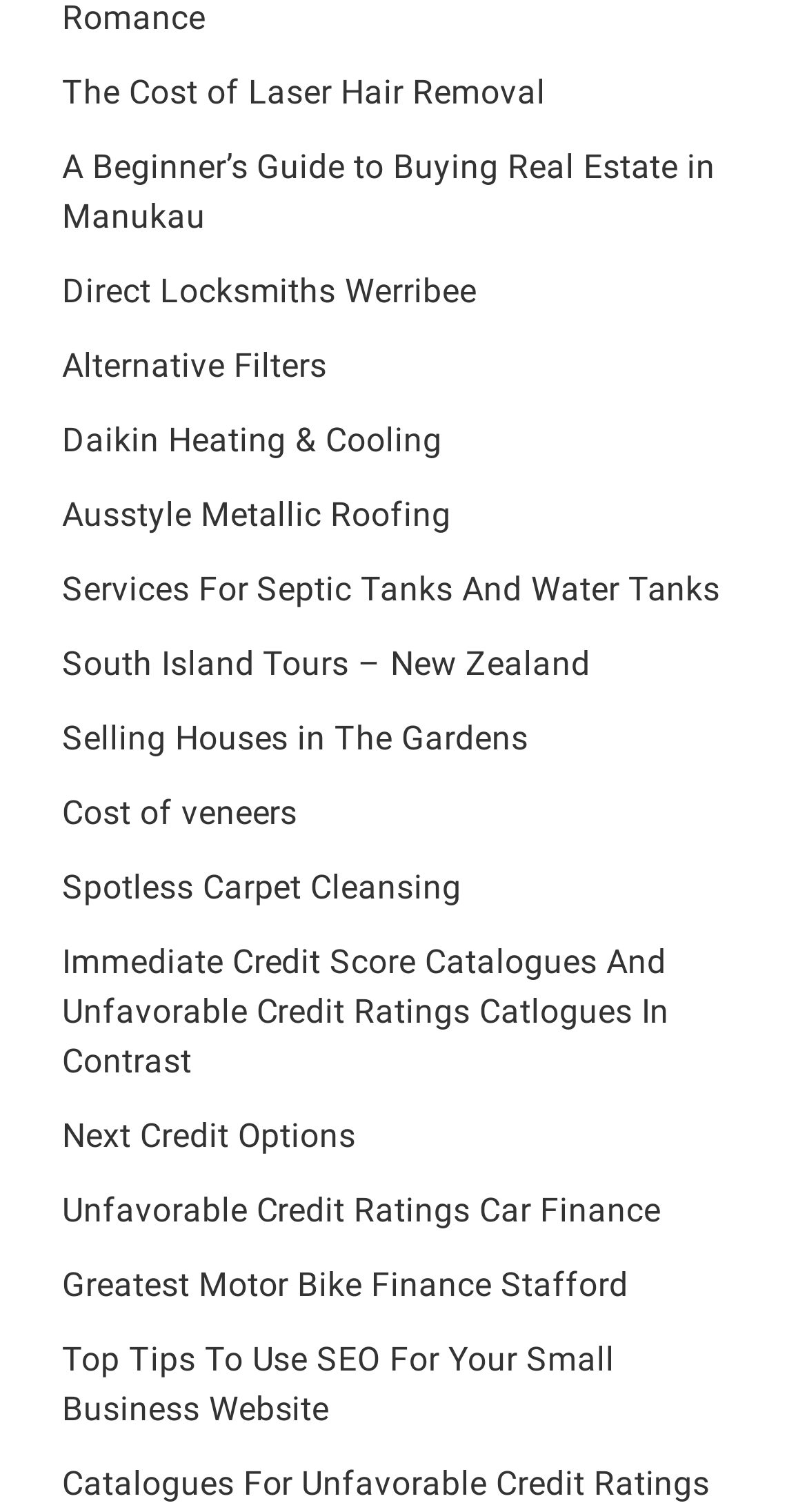Determine the bounding box coordinates of the clickable area required to perform the following instruction: "Check out Daikin Heating & Cooling". The coordinates should be represented as four float numbers between 0 and 1: [left, top, right, bottom].

[0.077, 0.278, 0.548, 0.304]